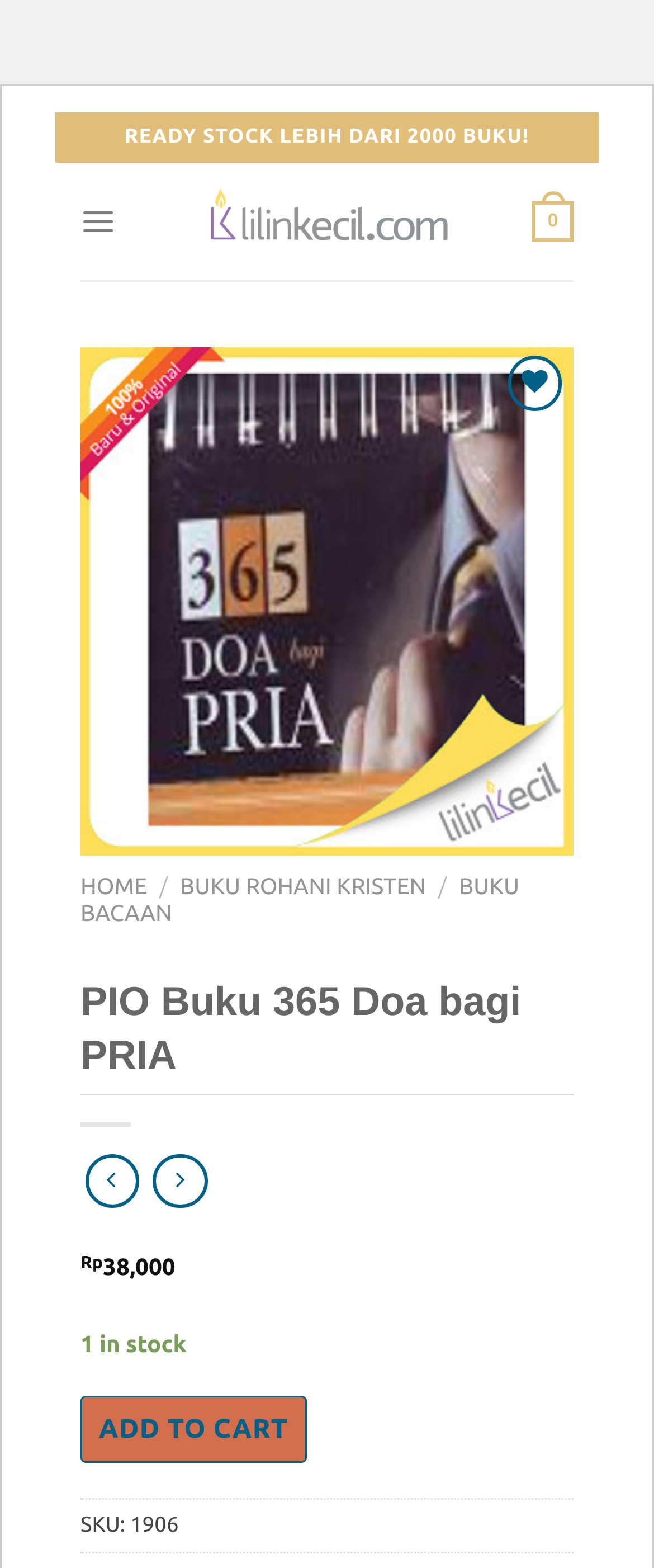Offer a detailed account of what is visible on the webpage.

This webpage is about a book titled "PIO Buku 365 Doa bagi PRIA" on an online bookstore called LilinKecil.com. At the top left, there is a link to skip to the content. Next to it, a promotional text "READY STOCK LEBIH DARI 2000 BUKU!" is displayed prominently. 

On the top right, the website's logo, LilinKecil.com, is accompanied by a link to the website's homepage. Below it, there is a menu link and a wishlist button. 

The main content of the page is a book description, which includes a large image of the book cover on the left and book details on the right. The book details section starts with a heading "PIO Buku 365 Doa bagi PRIA" followed by a series of links to navigate to different sections of the website, including "HOME", "BUKU ROHANI KRISTEN", and "BUKU BACAAN". 

Below the navigation links, there are social media links and a price section, which displays the price "Rp 38,000" and the availability "1 in stock". An "ADD TO CART" button is located below the price section. 

At the bottom of the page, there is a section displaying the book's SKU number, "1906".